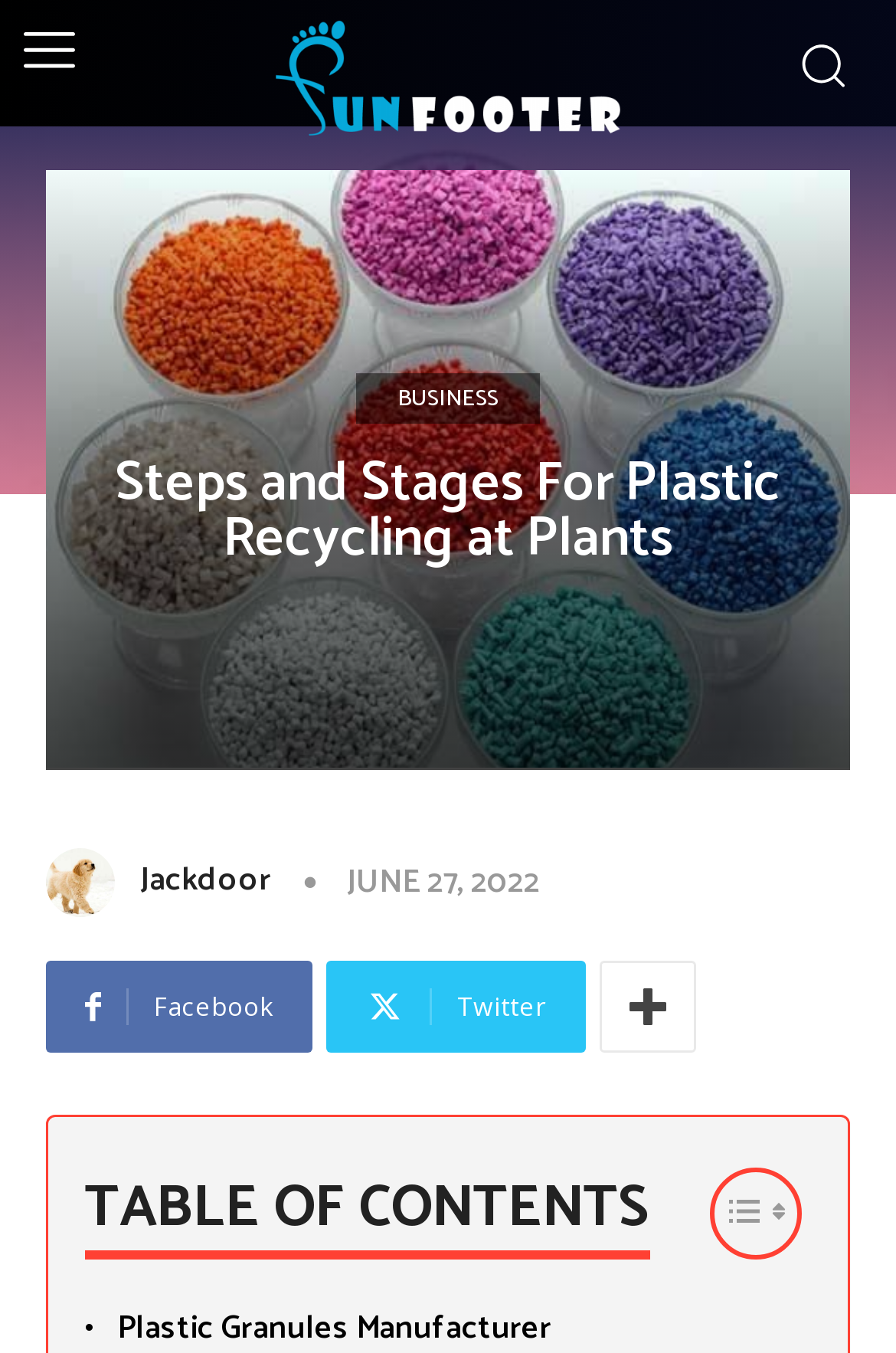What is the logo of the website?
Using the image, respond with a single word or phrase.

logo